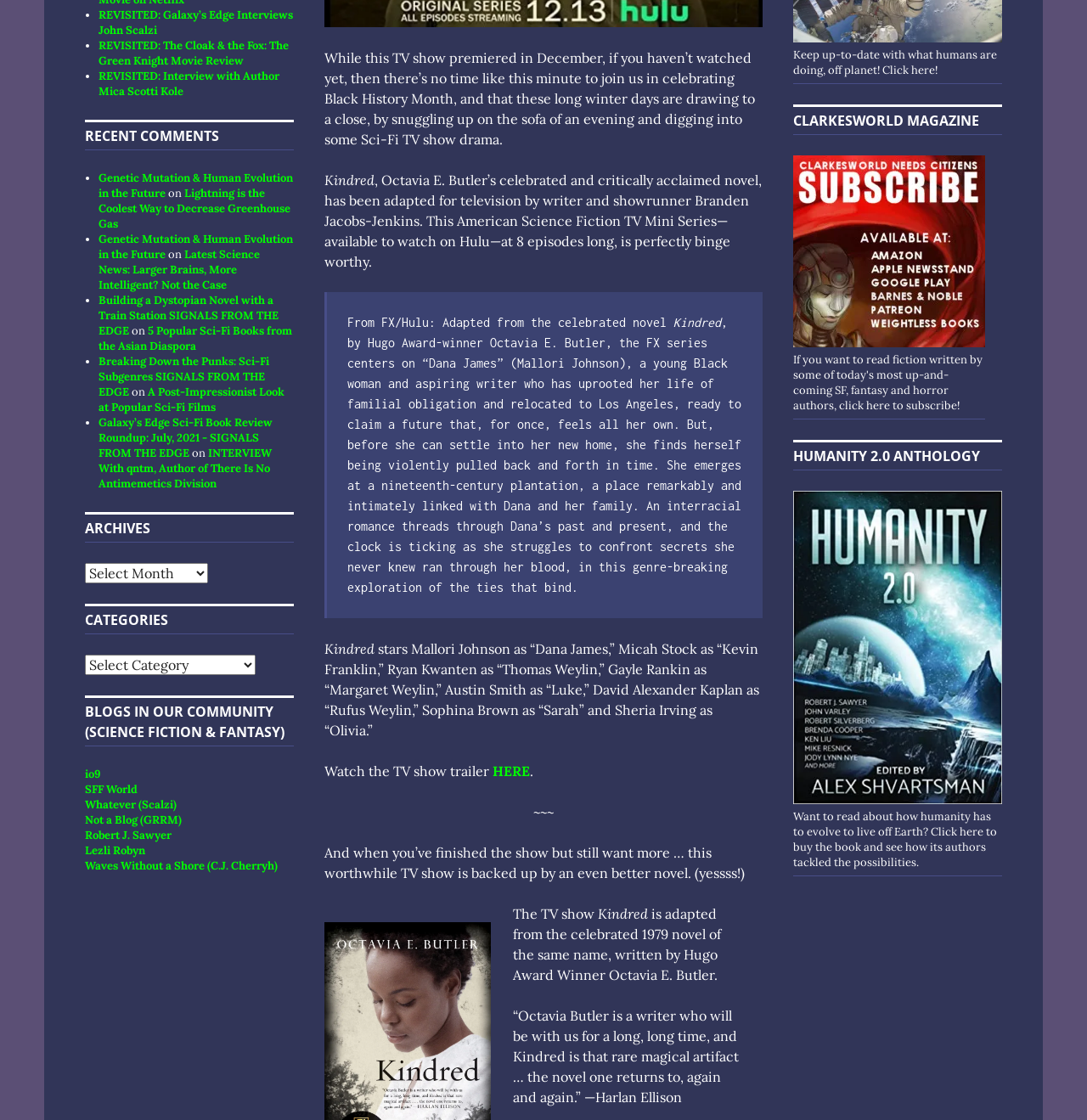Could you indicate the bounding box coordinates of the region to click in order to complete this instruction: "Buy the book Humanity 2.0 Anthology".

[0.73, 0.722, 0.917, 0.776]